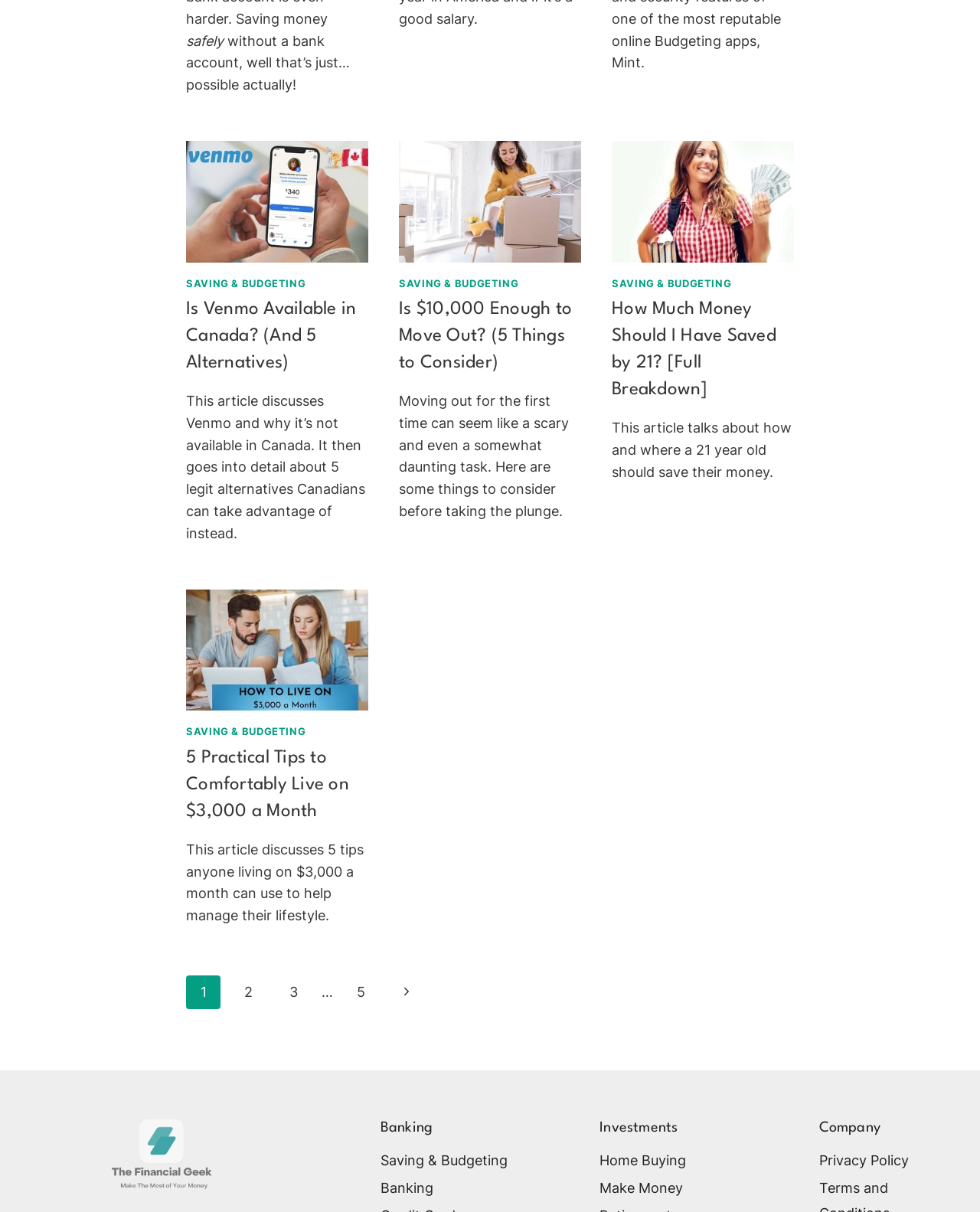What is the category of the link 'Home Buying'?
Look at the image and answer the question using a single word or phrase.

Investments